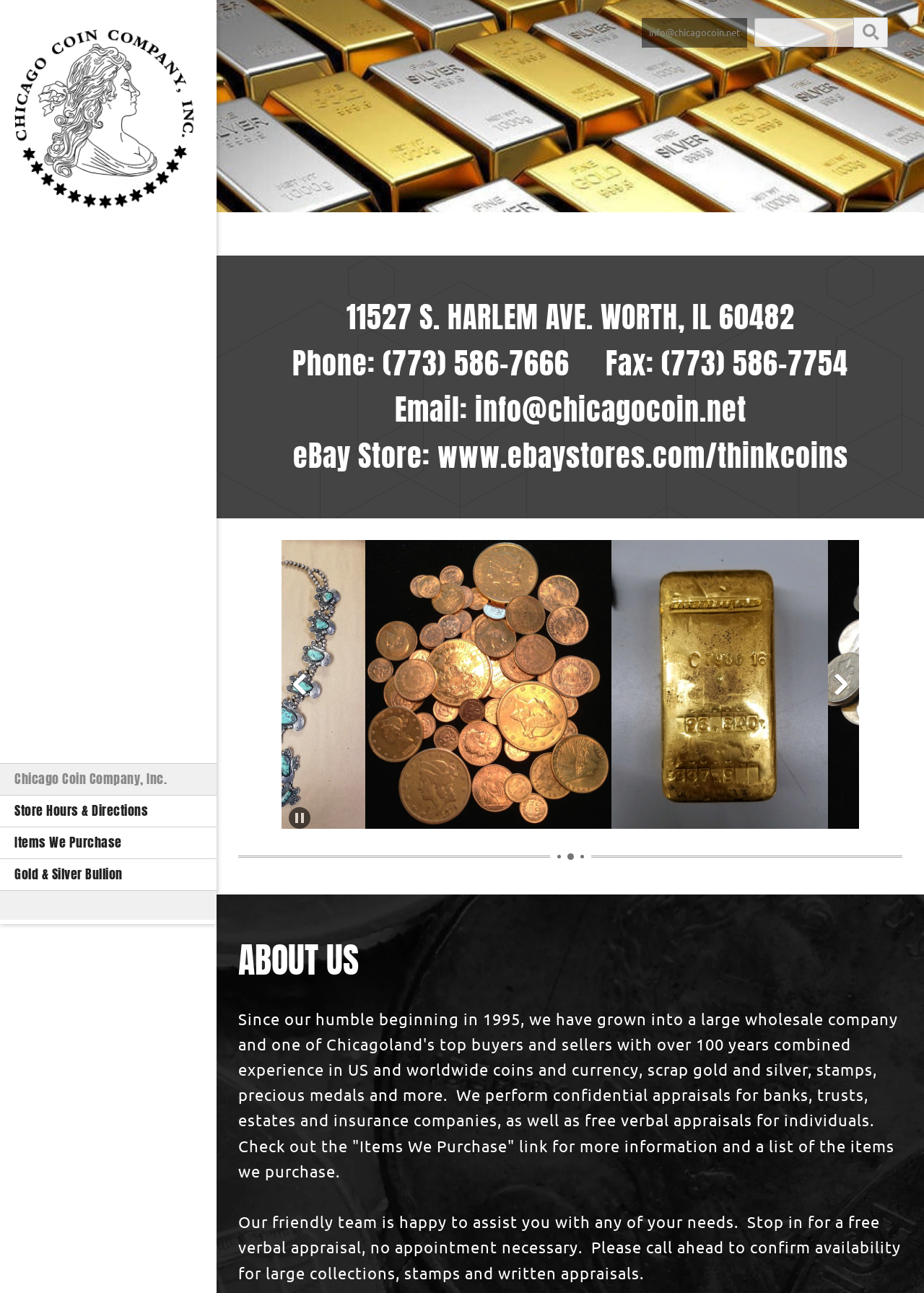Locate the bounding box coordinates of the segment that needs to be clicked to meet this instruction: "Check the contact email".

[0.514, 0.3, 0.807, 0.333]